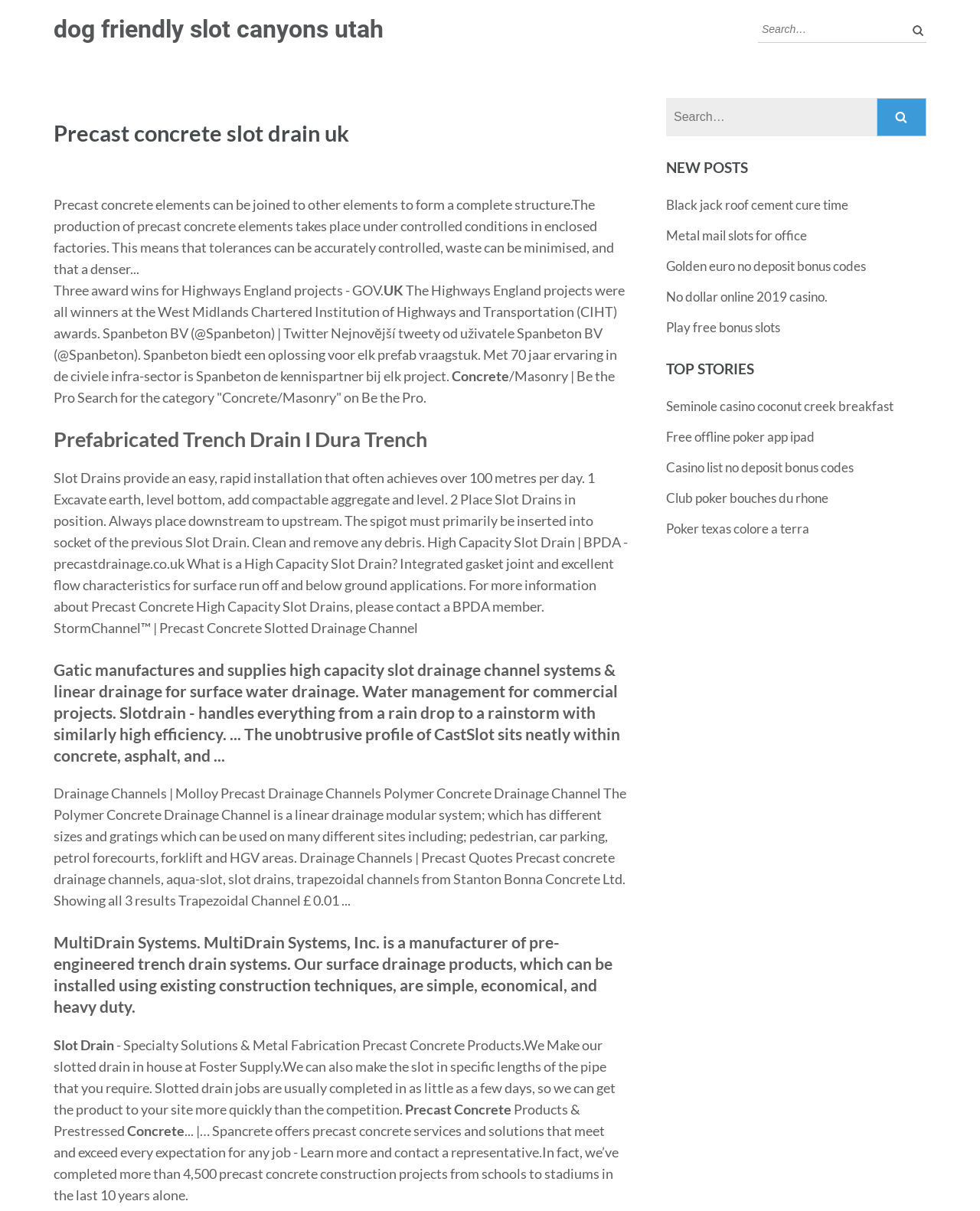Please provide a comprehensive response to the question based on the details in the image: What is precast concrete?

Based on the webpage content, precast concrete refers to concrete elements that can be joined to form a complete structure, produced under controlled conditions in enclosed factories, allowing for accurate control of tolerances, minimization of waste, and denser concrete.